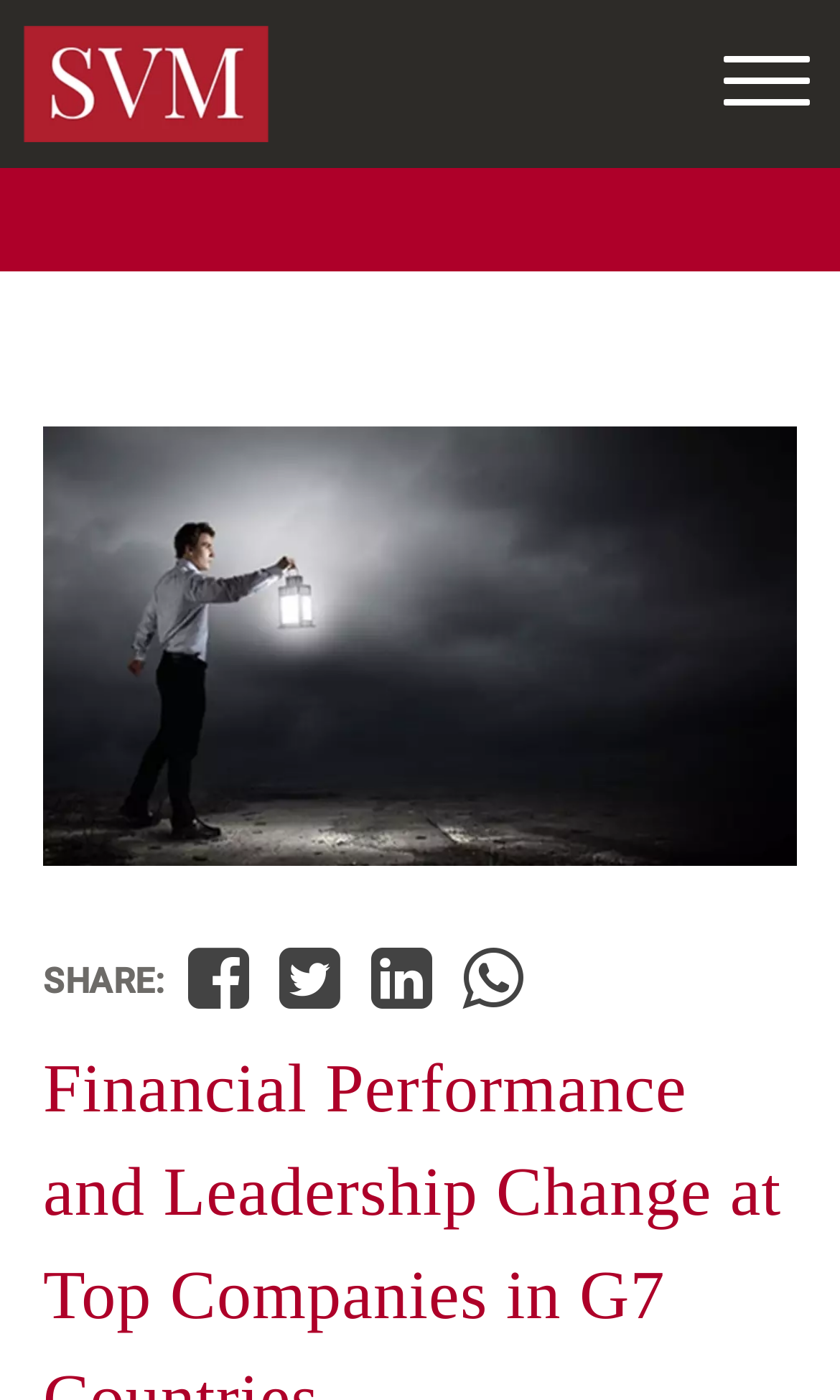Extract the heading text from the webpage.

Financial Performance and Leadership Change at Top Companies in G7 Countries